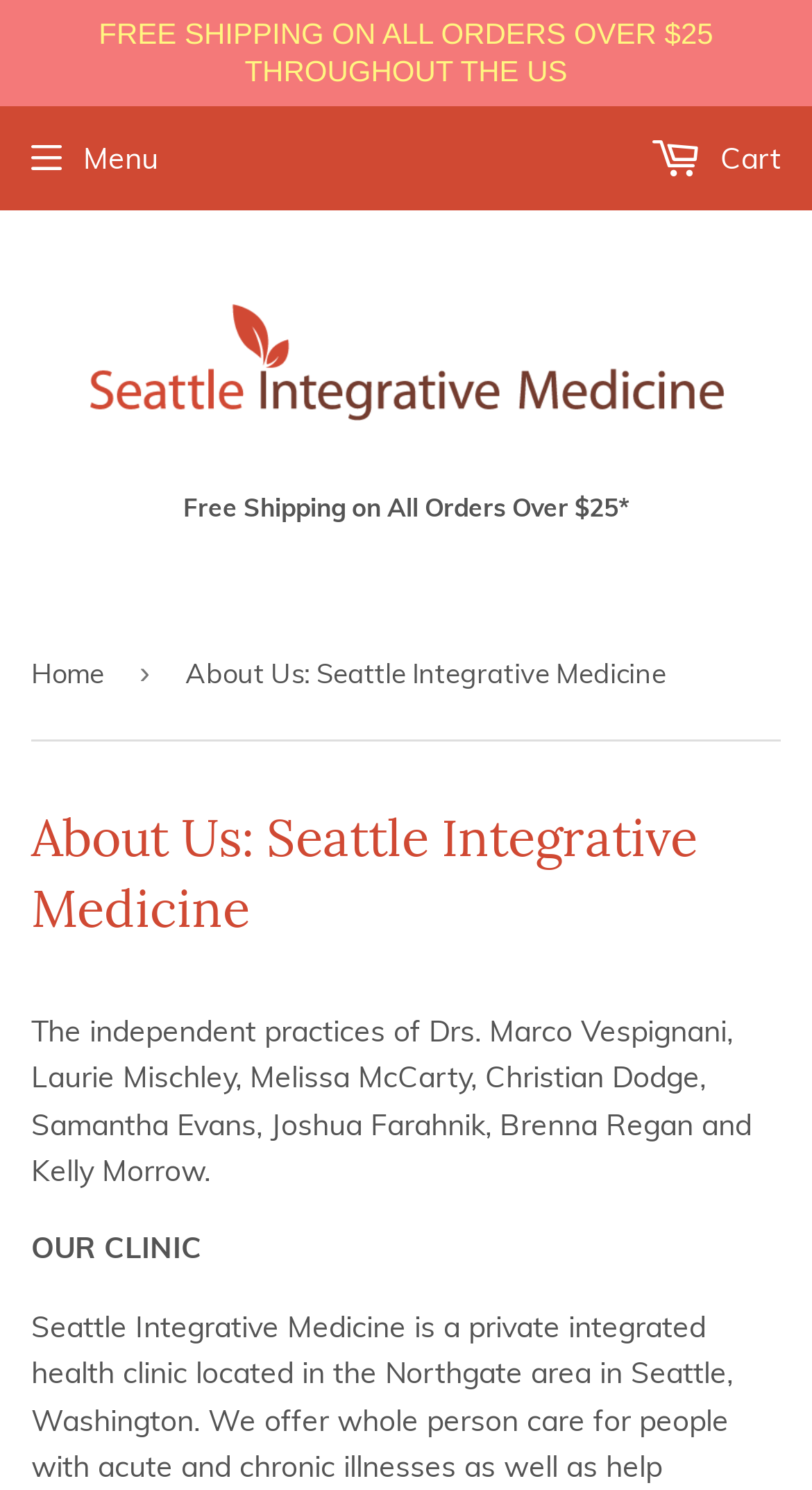Refer to the screenshot and give an in-depth answer to this question: What is the name of the clinic?

I found the text 'OUR CLINIC Seattle Integrative Medicine' which indicates that the name of the clinic is Seattle Integrative Medicine.